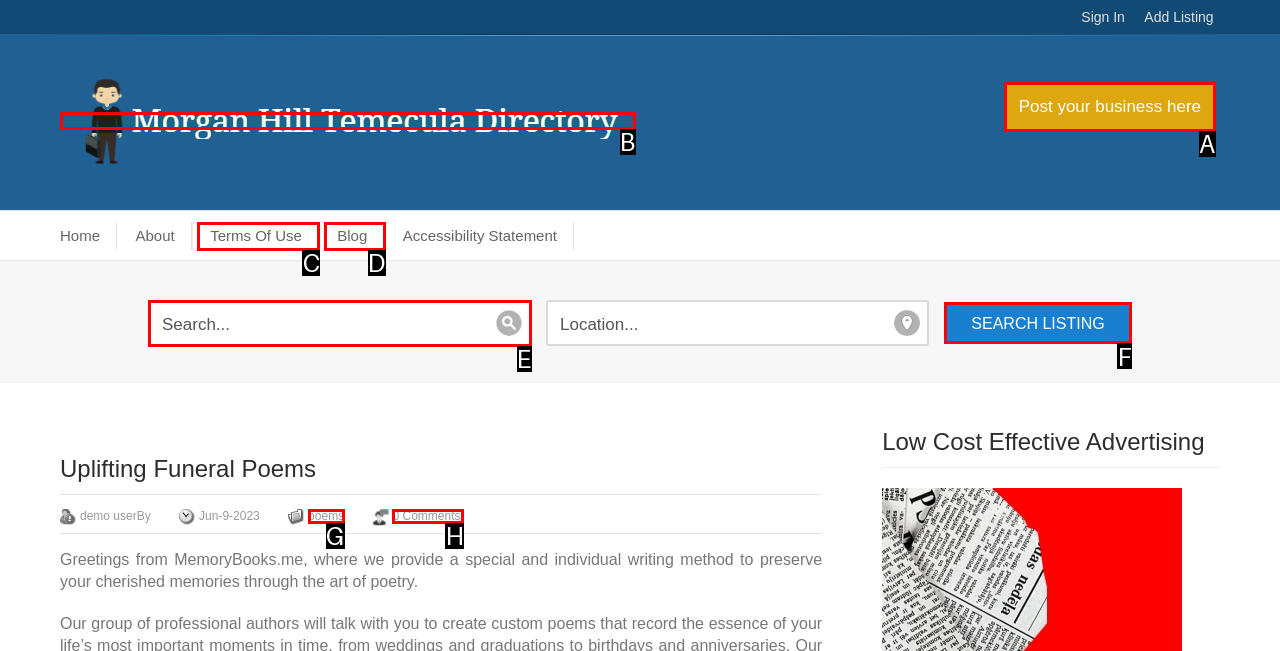Select the correct UI element to complete the task: Search for a listing
Please provide the letter of the chosen option.

F